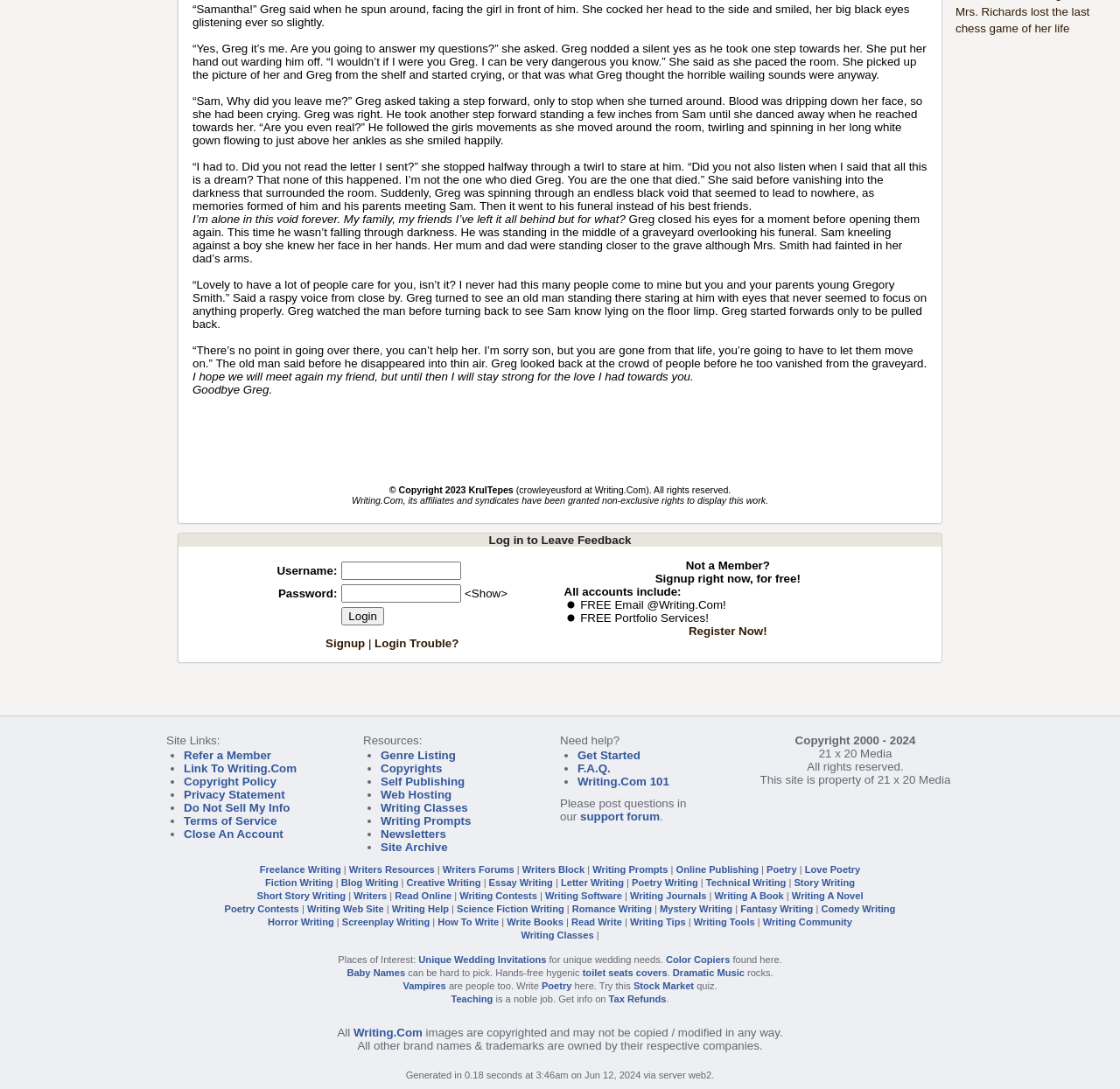Highlight the bounding box of the UI element that corresponds to this description: "Writers".

[0.316, 0.818, 0.346, 0.827]